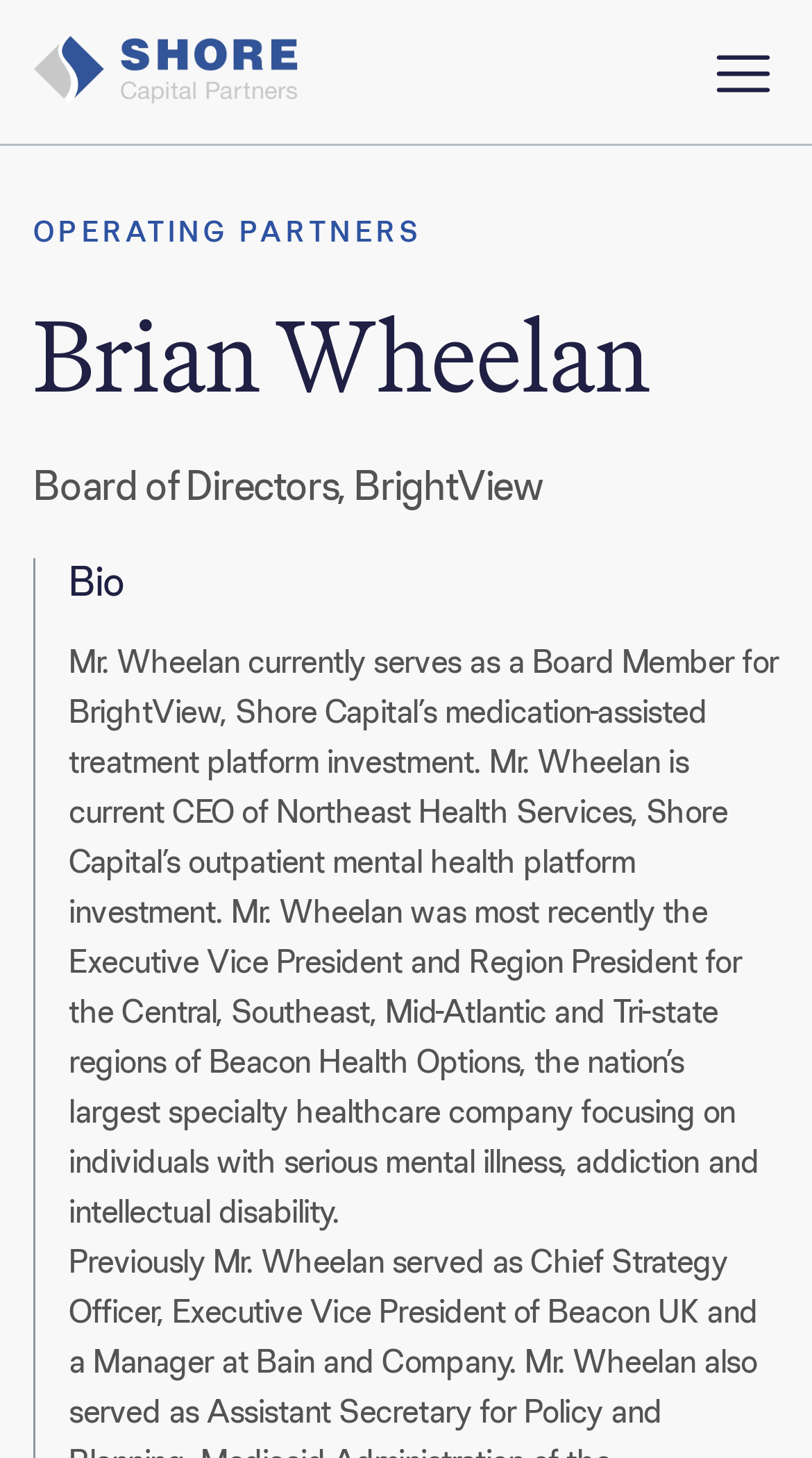Respond to the question below with a single word or phrase: How many regions was Brian Wheelan responsible for at Beacon Health Options?

Four